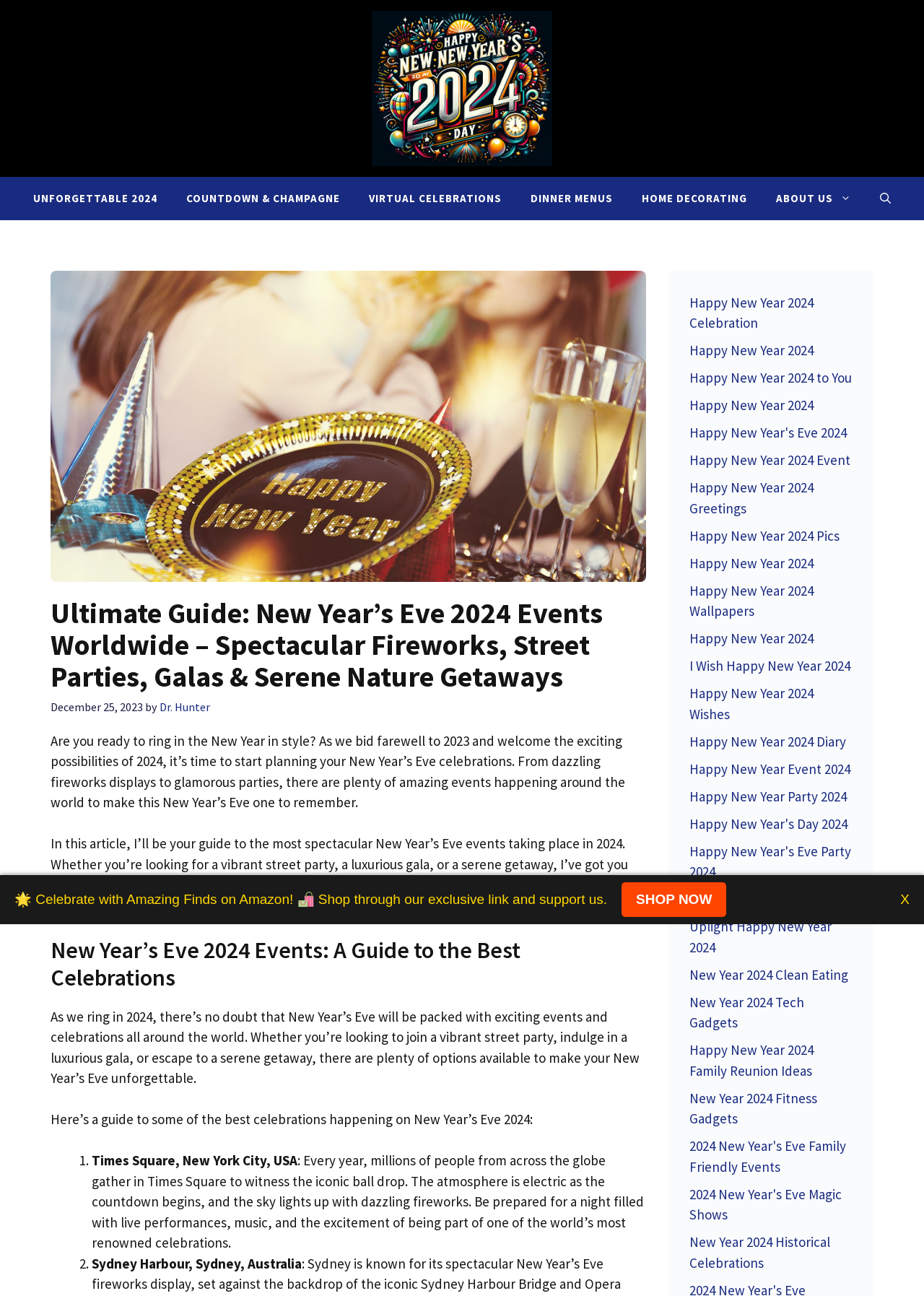Identify the bounding box coordinates of the section that should be clicked to achieve the task described: "Open the search".

[0.937, 0.136, 0.98, 0.17]